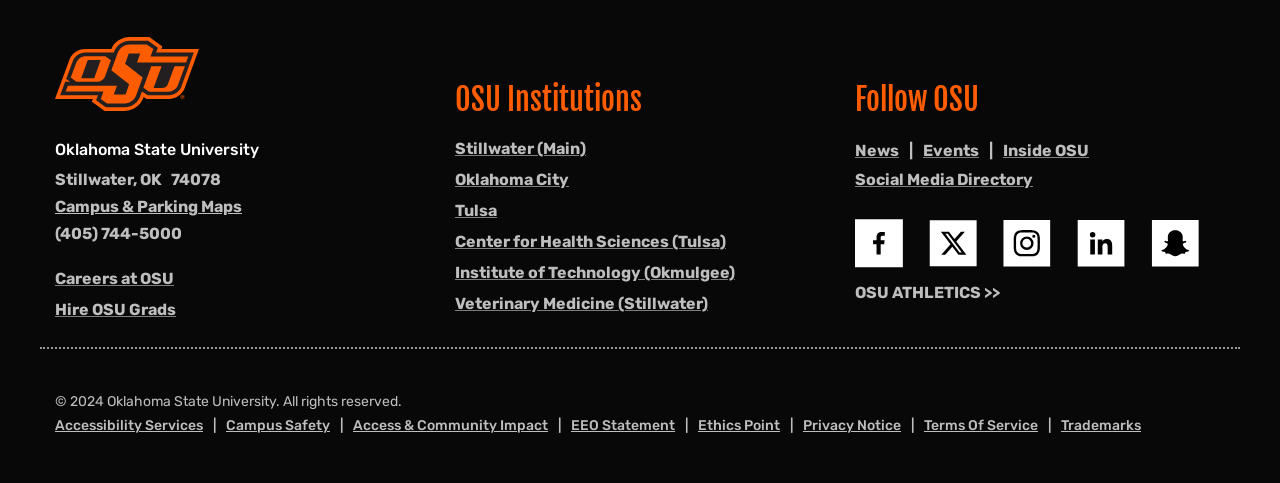Kindly determine the bounding box coordinates of the area that needs to be clicked to fulfill this instruction: "Check OSU Athletics".

[0.668, 0.582, 0.781, 0.631]